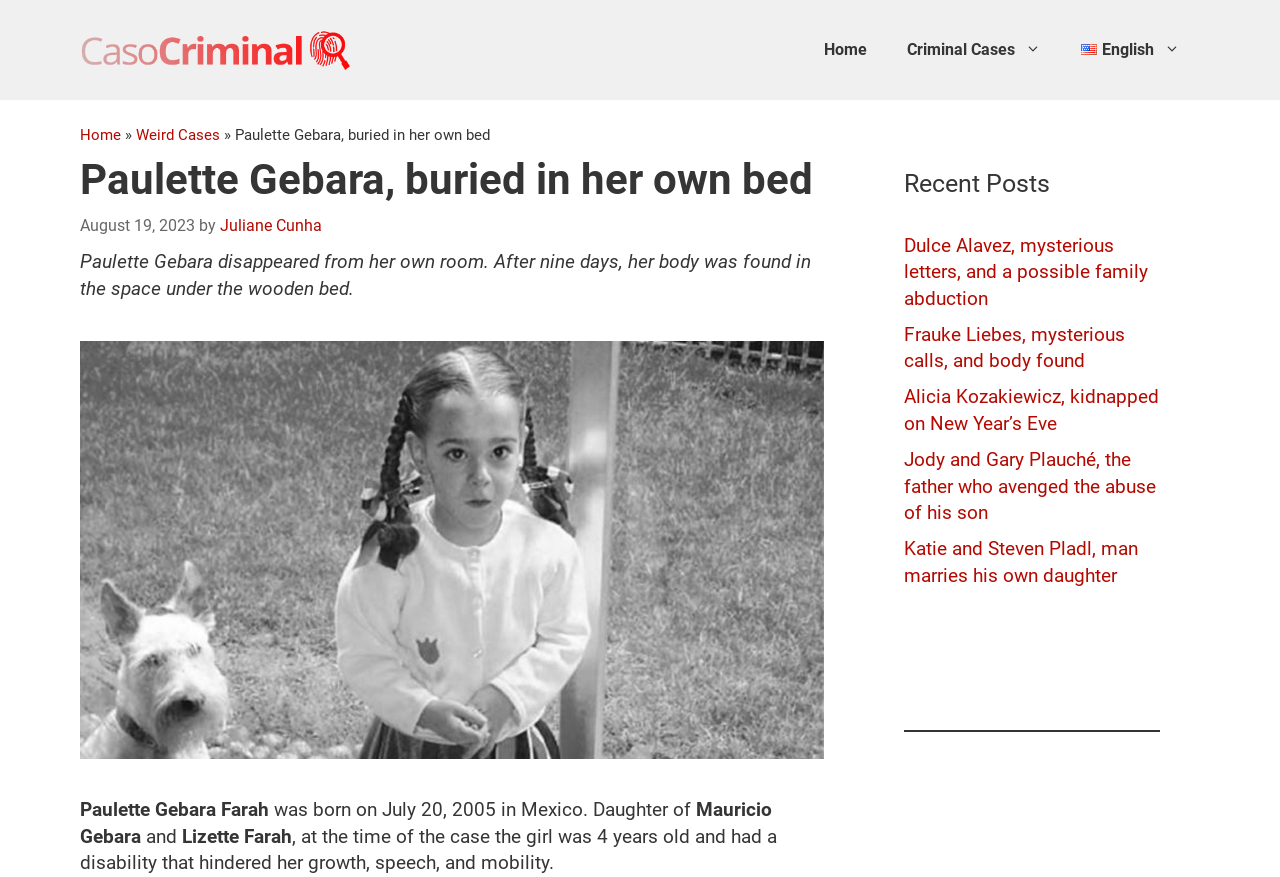Determine the bounding box for the described HTML element: "English". Ensure the coordinates are four float numbers between 0 and 1 in the format [left, top, right, bottom].

[0.829, 0.023, 0.938, 0.091]